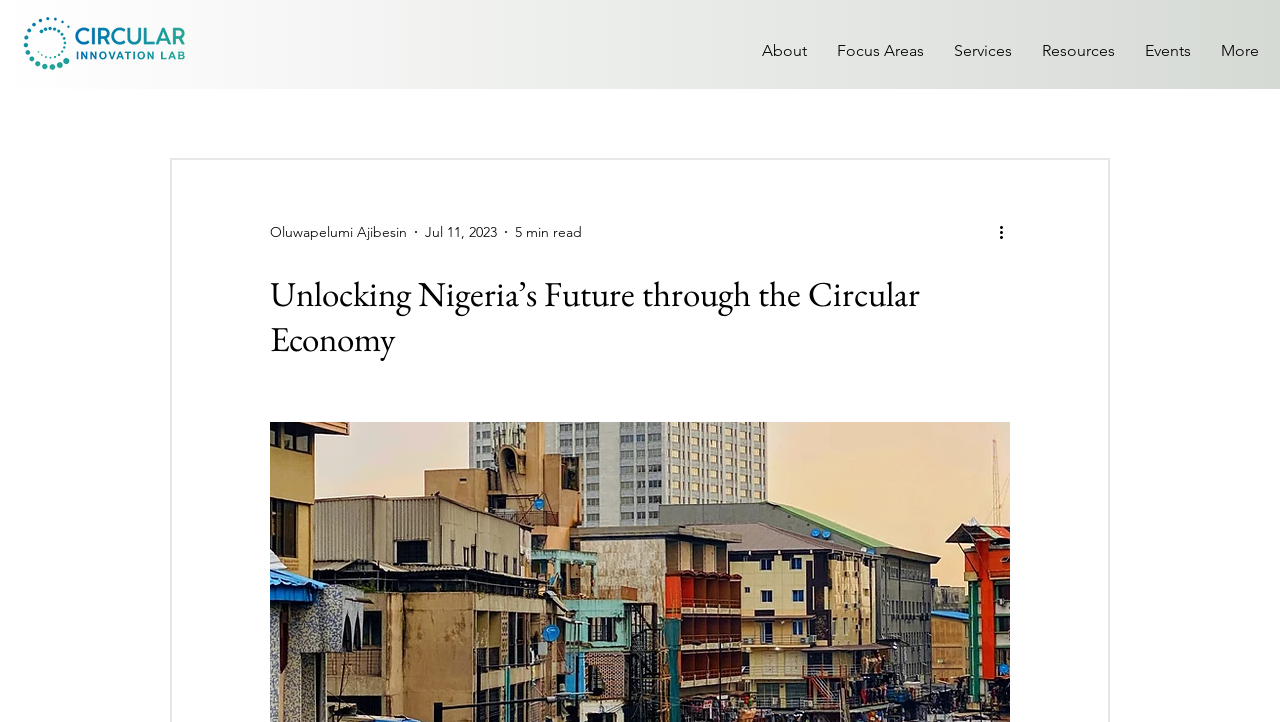Locate the bounding box coordinates of the region to be clicked to comply with the following instruction: "Click the CIL Logo". The coordinates must be four float numbers between 0 and 1, in the form [left, top, right, bottom].

[0.018, 0.022, 0.145, 0.098]